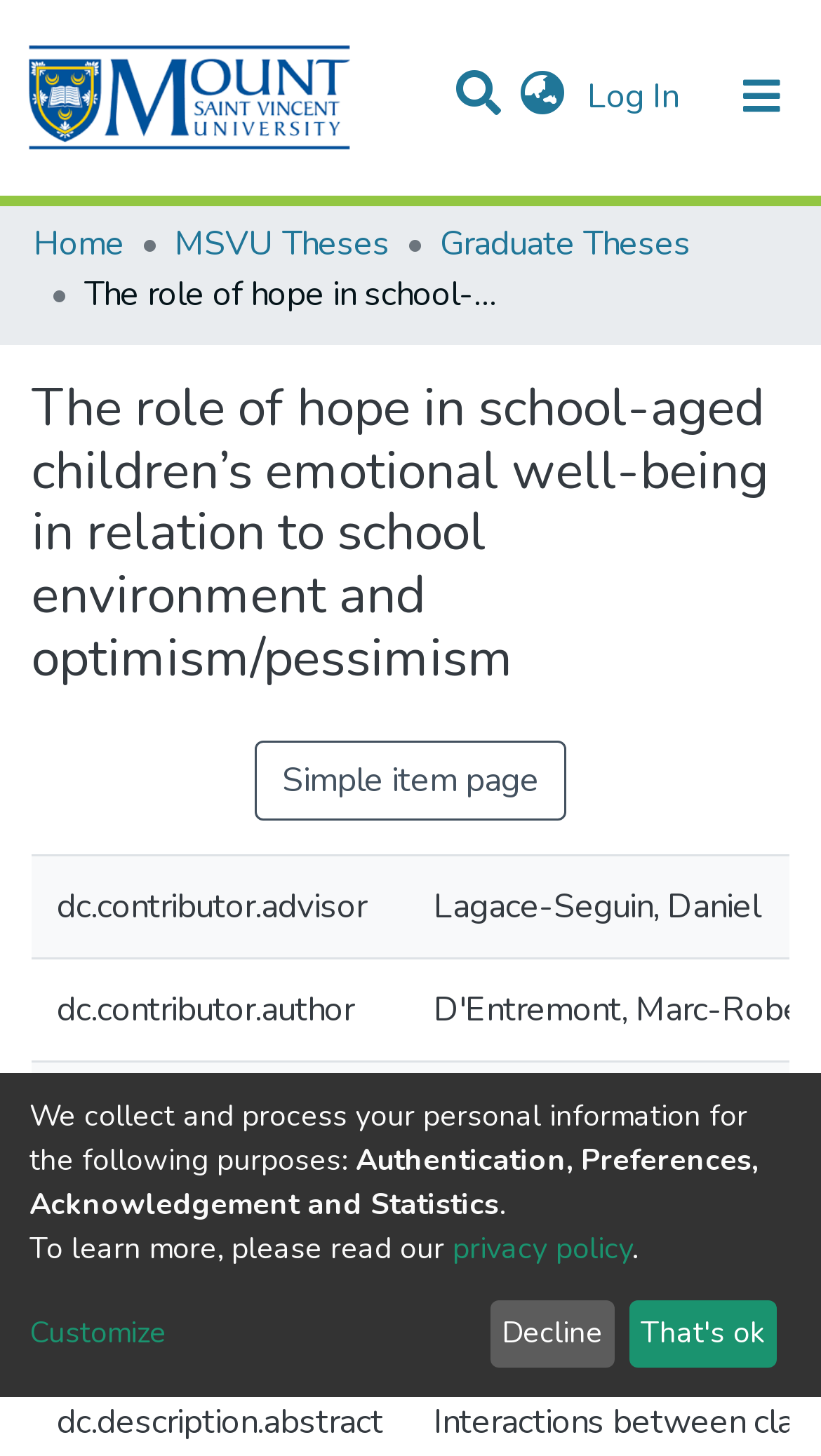Identify the bounding box coordinates for the element you need to click to achieve the following task: "Switch language". The coordinates must be four float values ranging from 0 to 1, formatted as [left, top, right, bottom].

[0.616, 0.049, 0.705, 0.084]